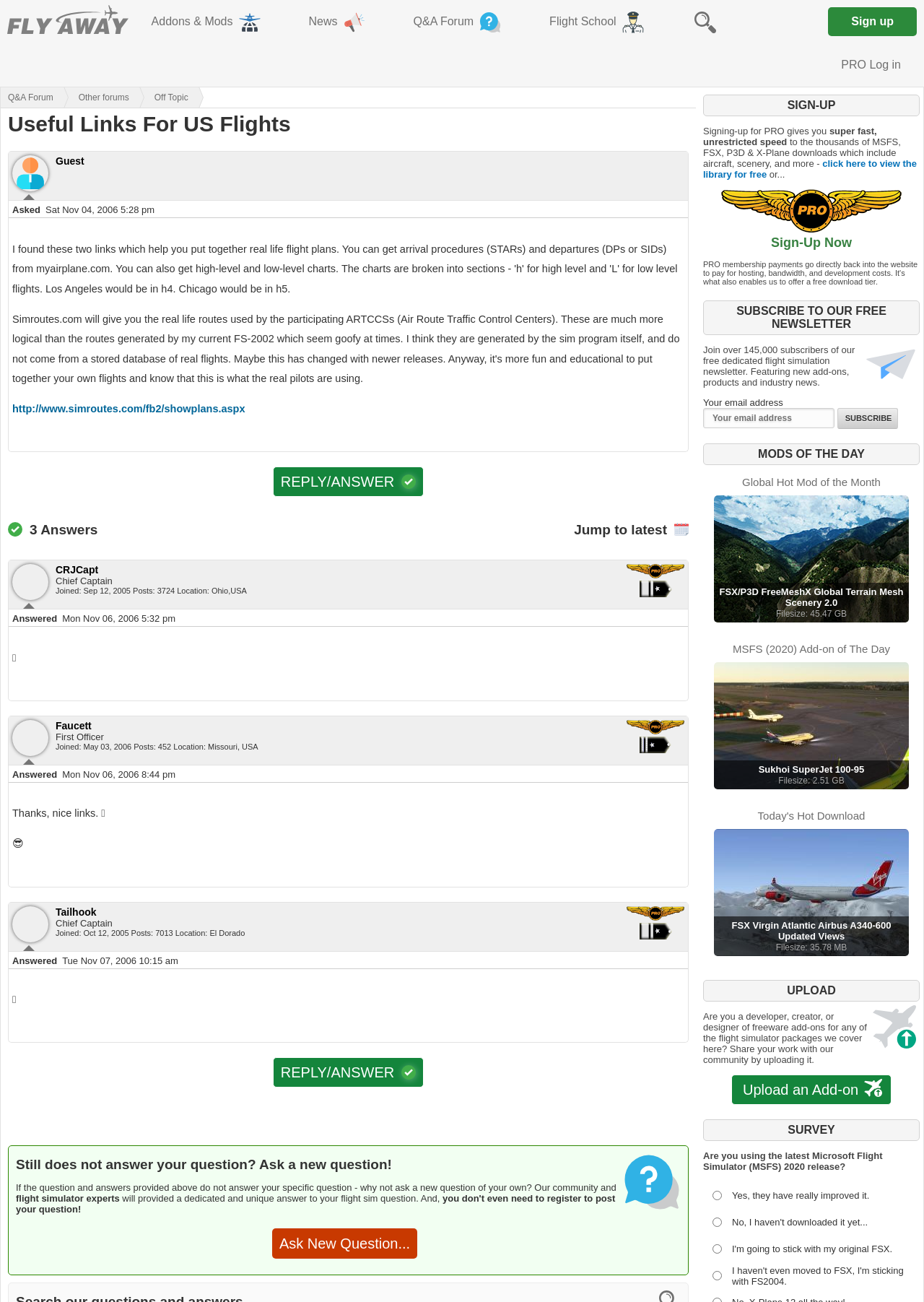Please specify the bounding box coordinates of the clickable region to carry out the following instruction: "Sign up for an account". The coordinates should be four float numbers between 0 and 1, in the format [left, top, right, bottom].

[0.896, 0.006, 0.992, 0.028]